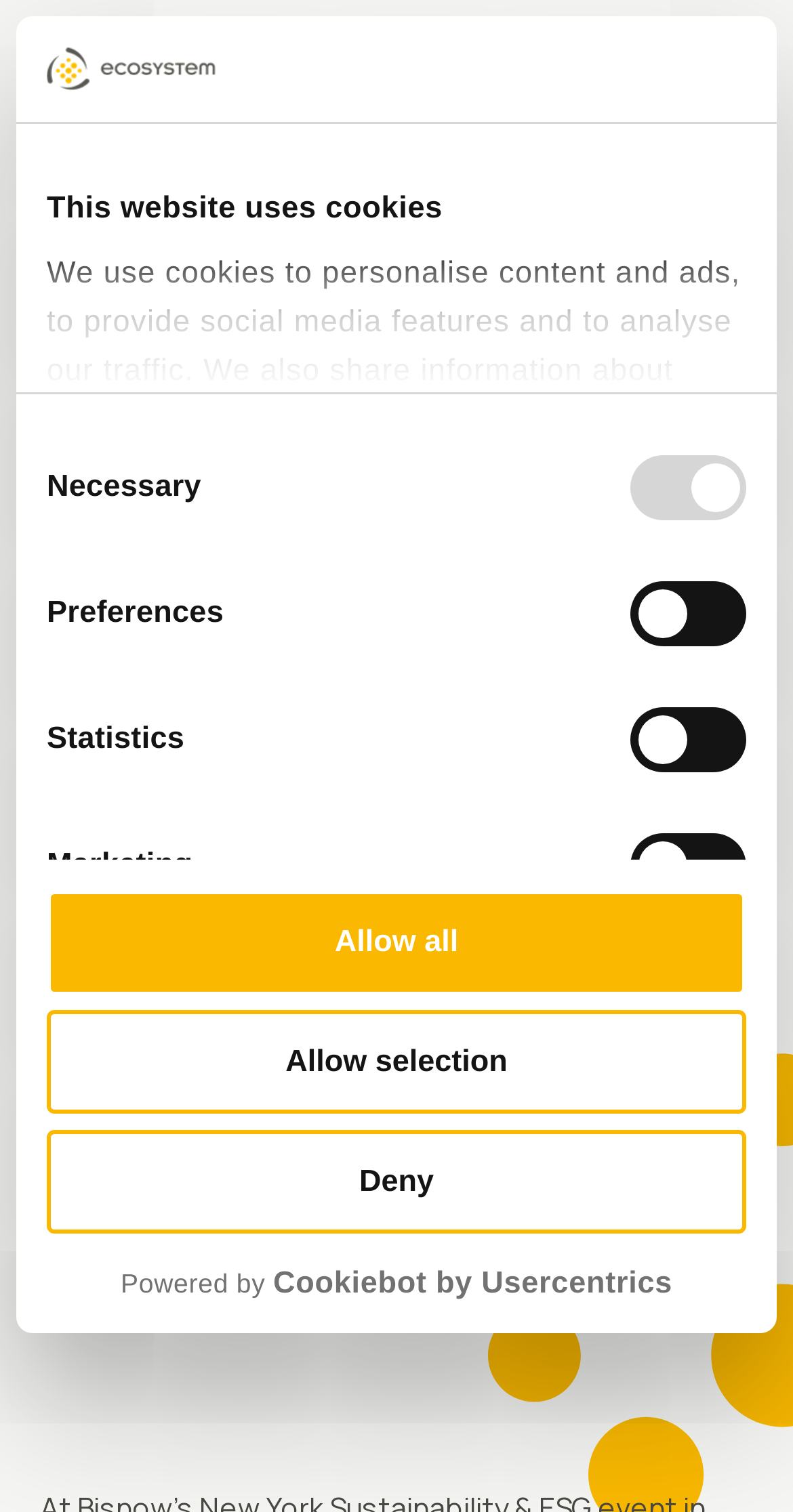Using the element description Perspectives, predict the bounding box coordinates for the UI element. Provide the coordinates in (top-left x, top-left y, bottom-right x, bottom-right y) format with values ranging from 0 to 1.

[0.103, 0.538, 0.569, 0.591]